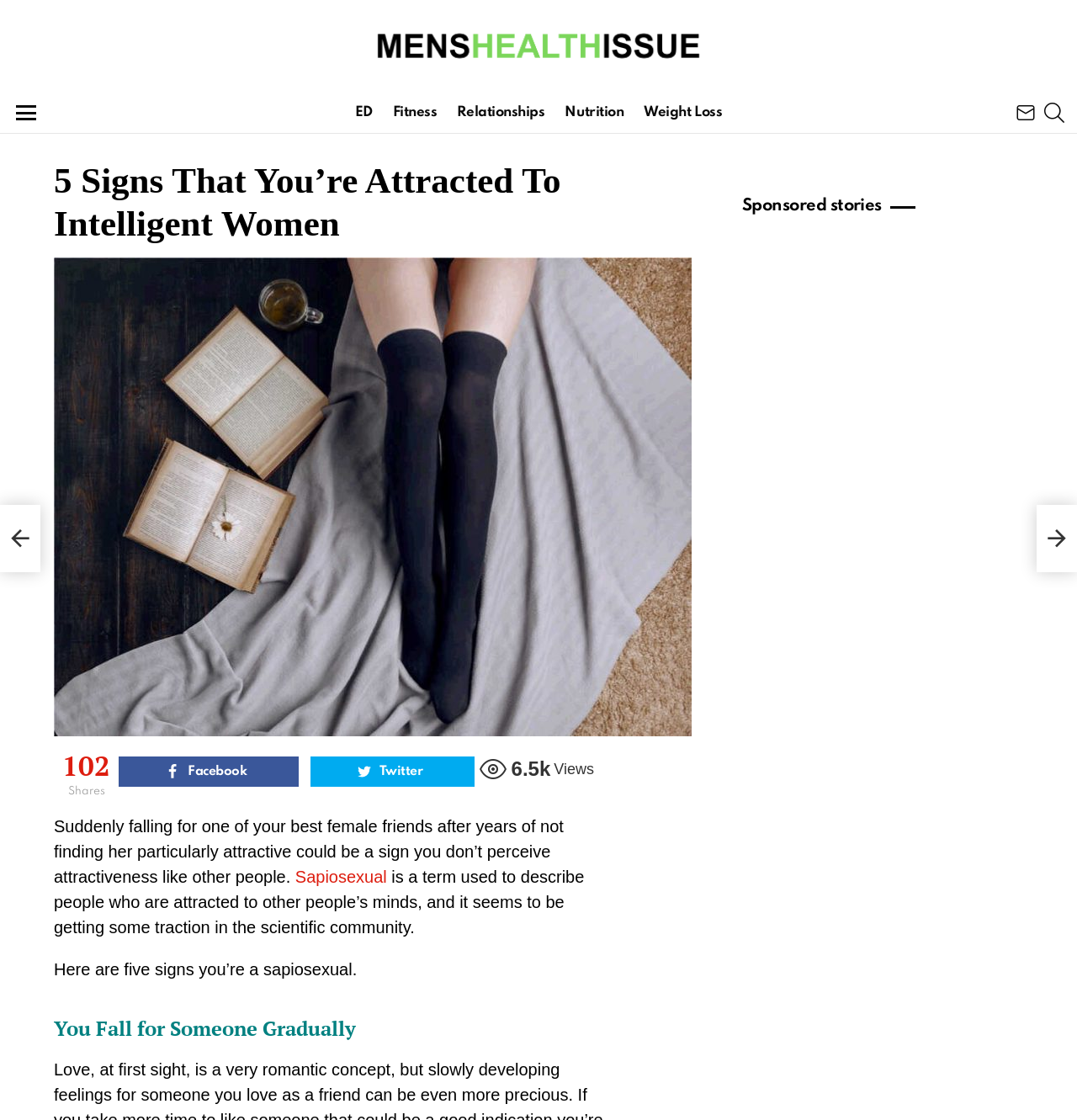Deliver a detailed narrative of the webpage's visual and textual elements.

The webpage appears to be an article from Men's Health Issue, with a title "5 Signs That You’re Attracted to Intelligent Women". At the top, there is a menu icon on the left and a series of links to different categories, including ED, Fitness, Relationships, Nutrition, and Weight Loss, on the right. 

Below the title, there is a large image related to the article, taking up most of the width. To the right of the image, there are social media sharing links and a counter showing 102 shares and 6.5k views.

The article begins with a brief introduction, explaining that suddenly falling for a female friend could be a sign of being attracted to intelligent women. The term "sapiosexual" is highlighted as a description of people attracted to others' minds. 

The main content of the article is divided into sections, with headings such as "You Fall for Someone Gradually". There are no images within the article content, but there are sponsored stories at the bottom of the page. On the bottom left and right, there are also two icons, possibly for scrolling up or down.